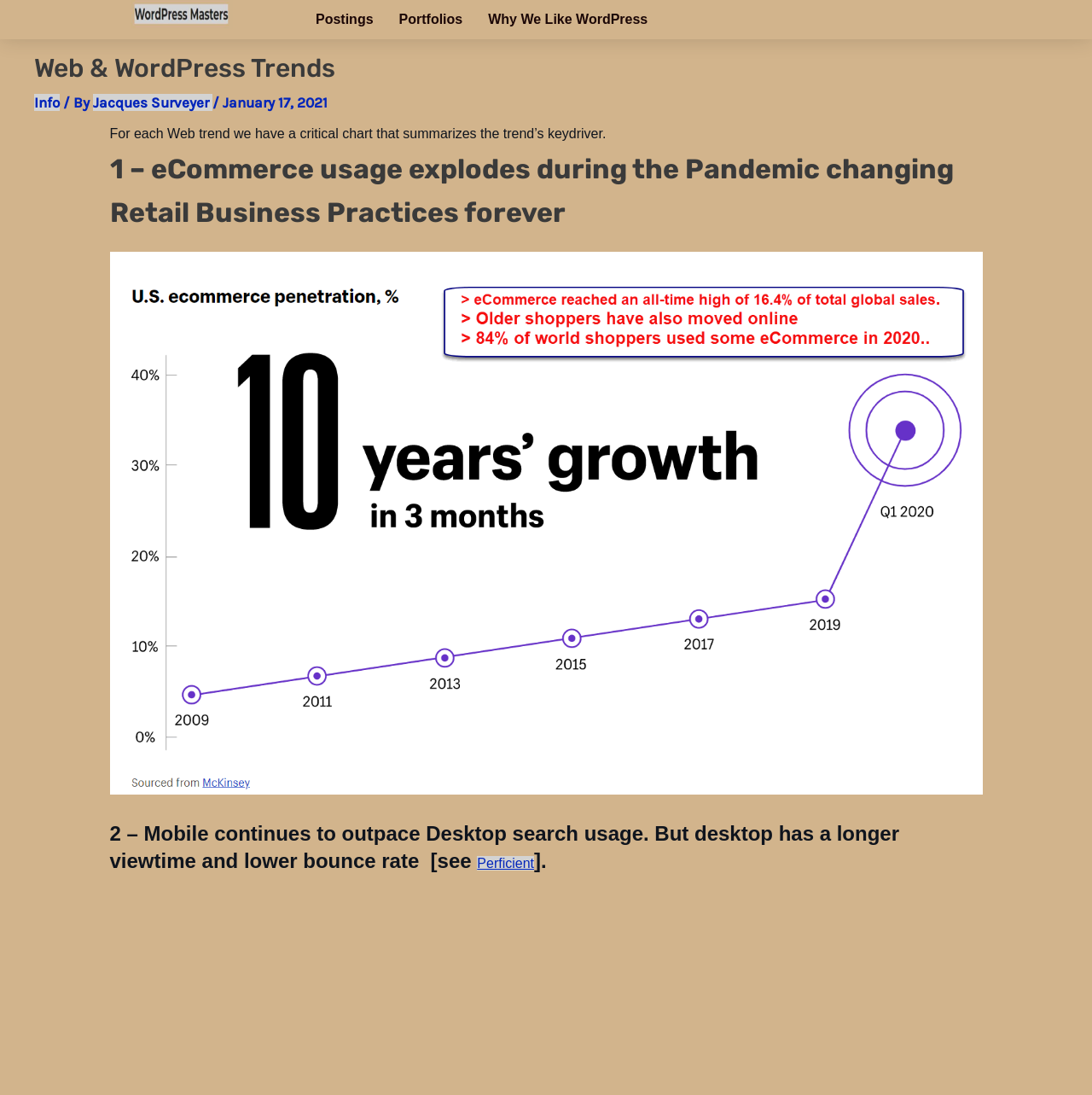What is the author of the article?
Answer the question with a detailed and thorough explanation.

The author of the article can be found by looking at the header section of the webpage, where it says 'By Jacques Surveyer'.